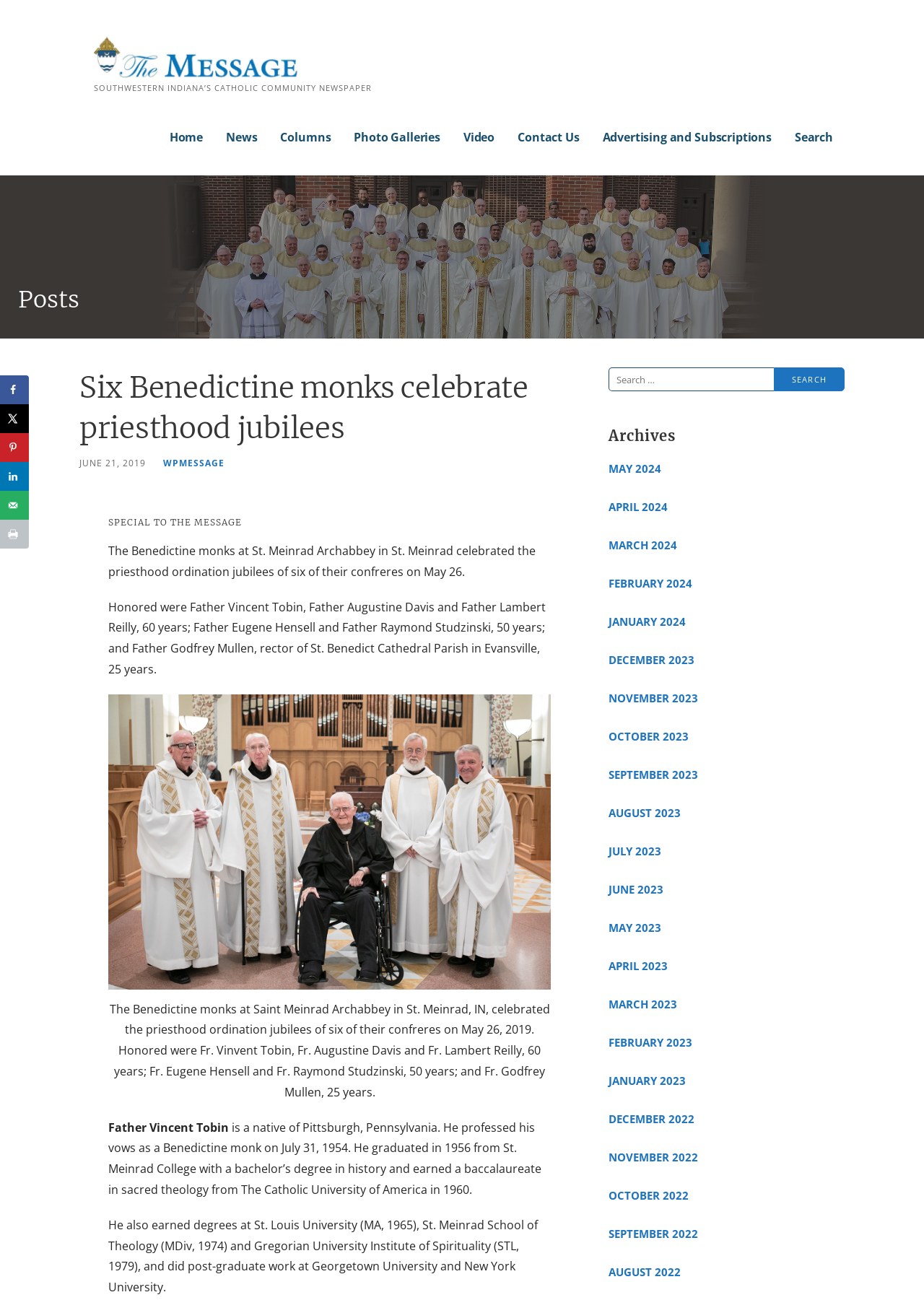Determine the coordinates of the bounding box for the clickable area needed to execute this instruction: "Search for something".

[0.659, 0.283, 0.914, 0.301]